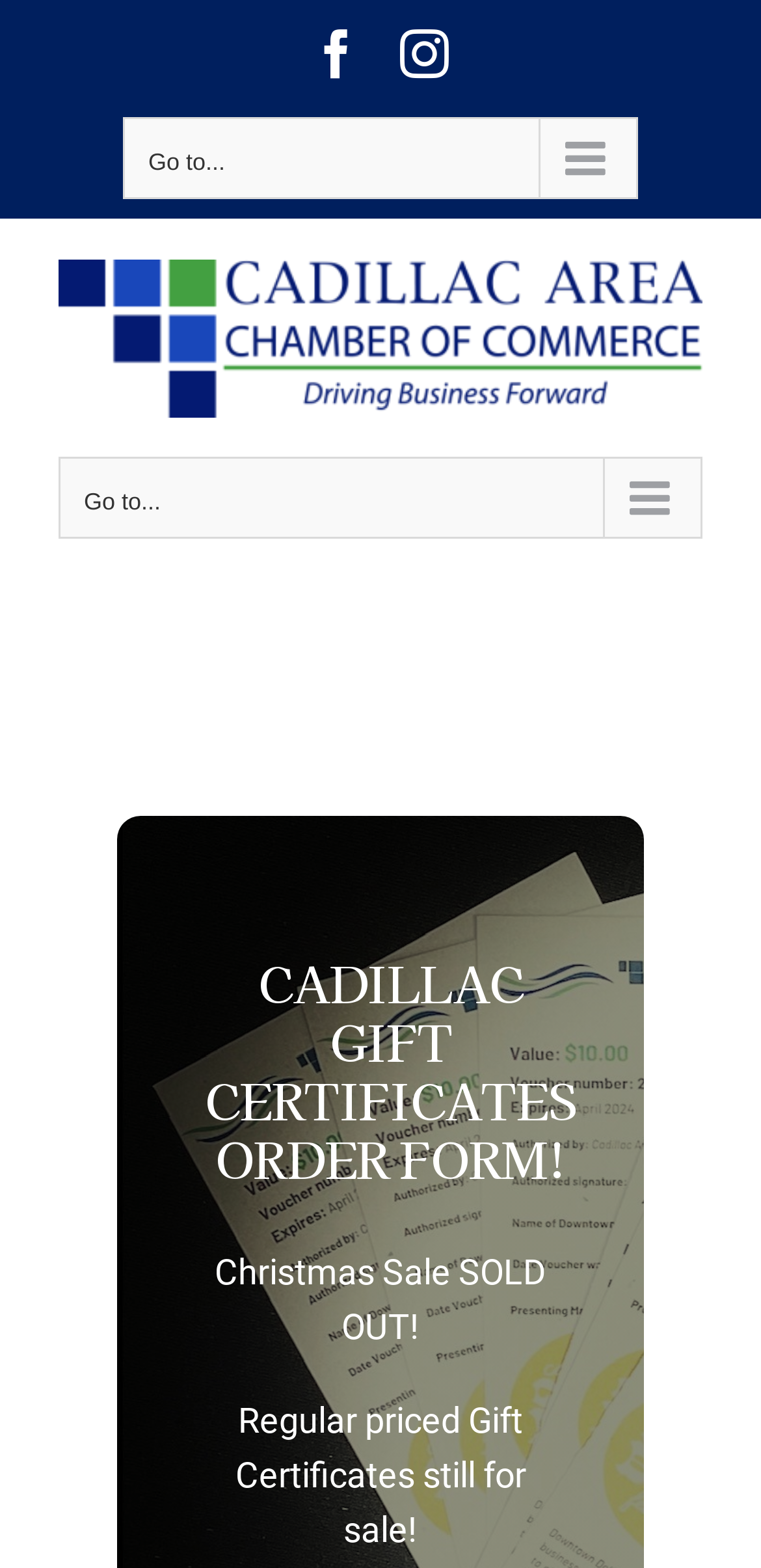Provide a brief response to the question below using one word or phrase:
What is the status of the Christmas Sale?

SOLD OUT